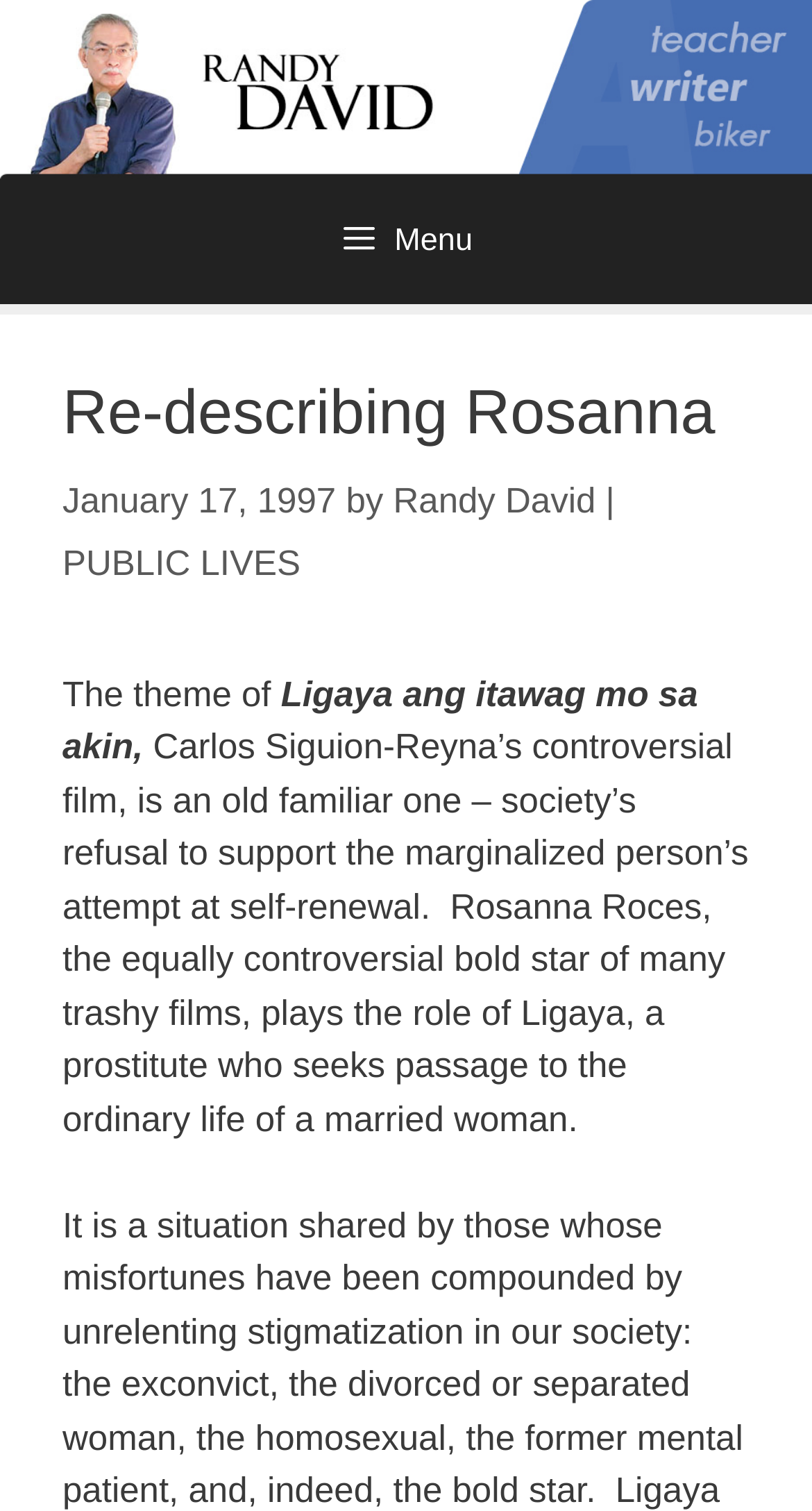Predict the bounding box coordinates of the UI element that matches this description: "alt="Randy David"". The coordinates should be in the format [left, top, right, bottom] with each value between 0 and 1.

[0.0, 0.045, 1.0, 0.071]